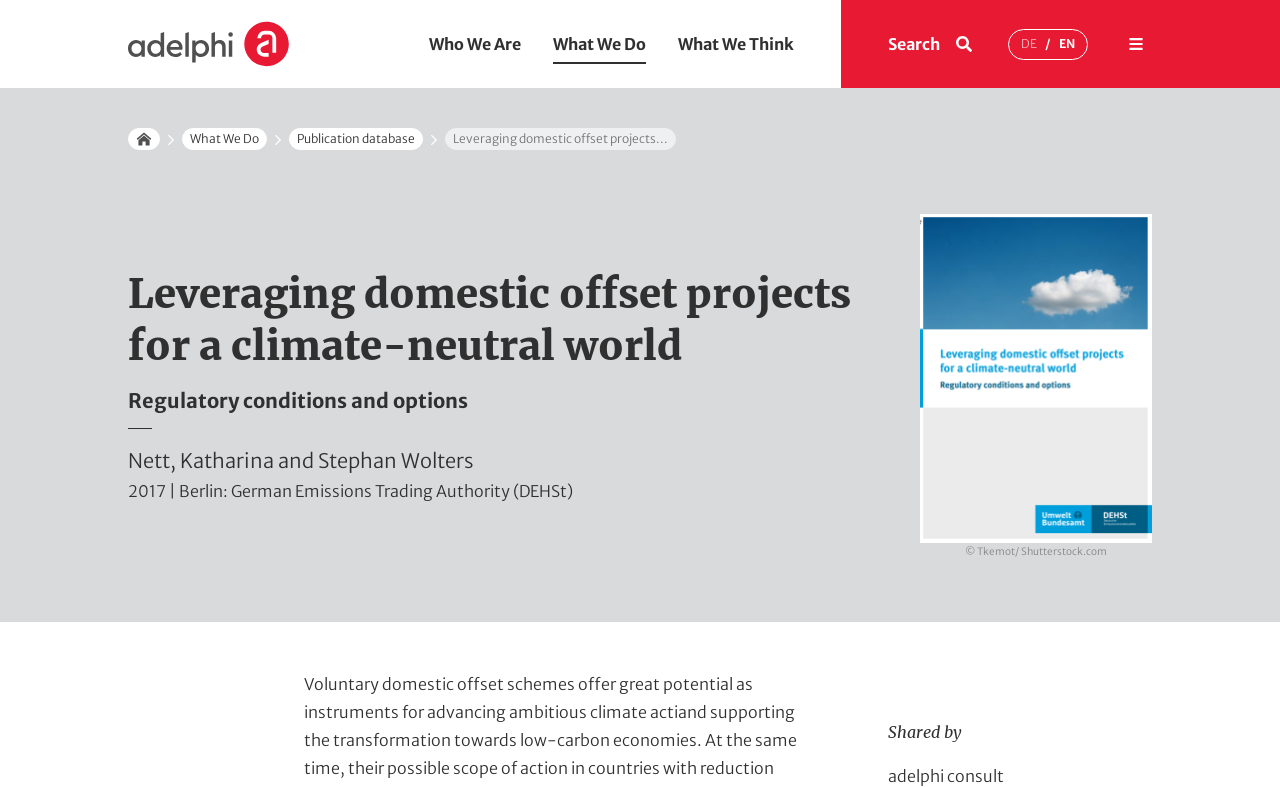Examine the image and give a thorough answer to the following question:
What is the topic of the publication?

I found the answer by reading the title of the publication, which is 'Leveraging domestic offset projects for a climate-neutral world'.